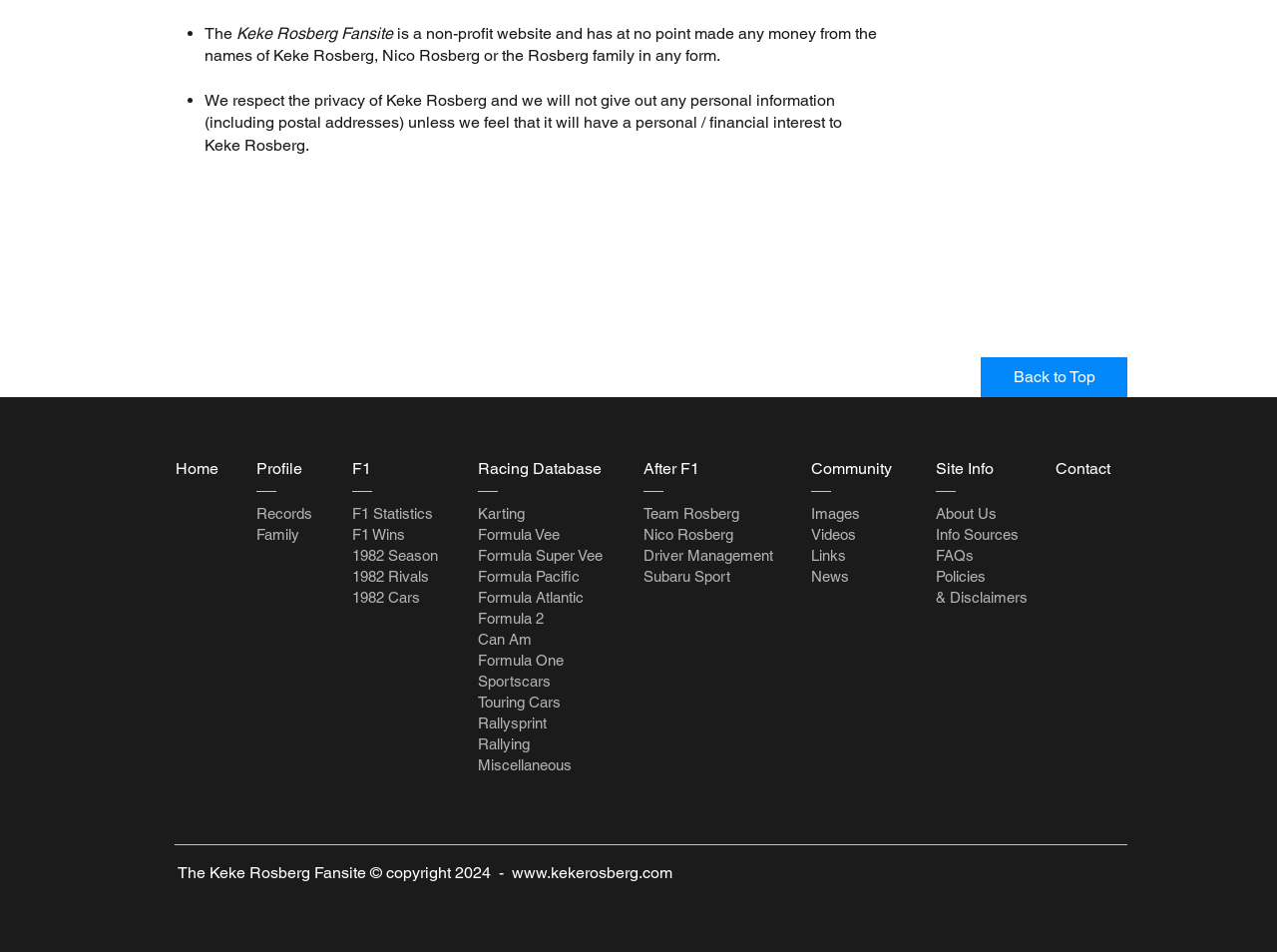Answer the question in a single word or phrase:
What is the category of 'F1 Wins'?

F1 Statistics